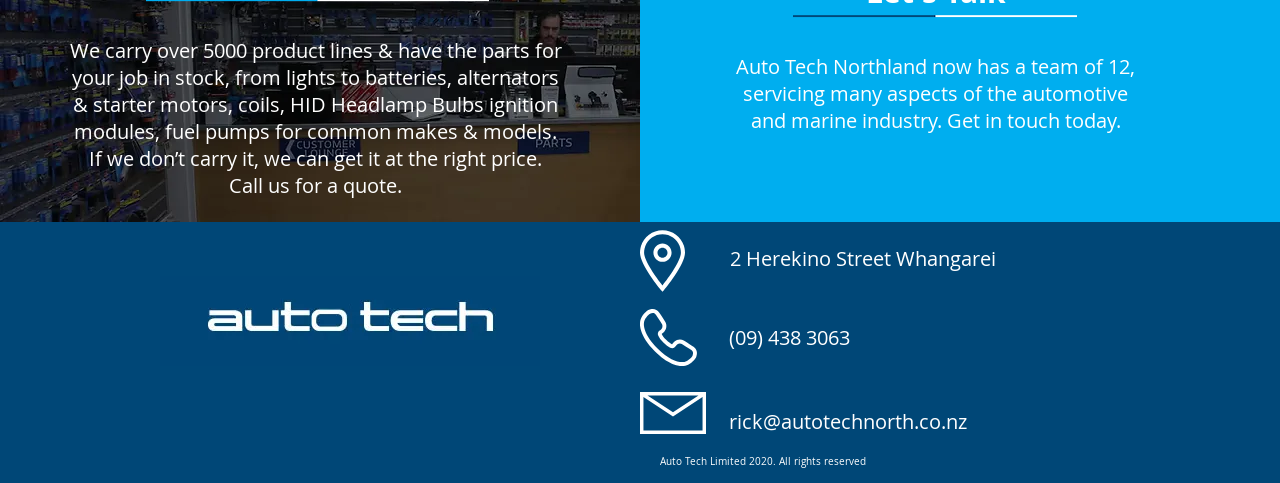What is the company's name?
Observe the image and answer the question with a one-word or short phrase response.

Auto Tech Northland